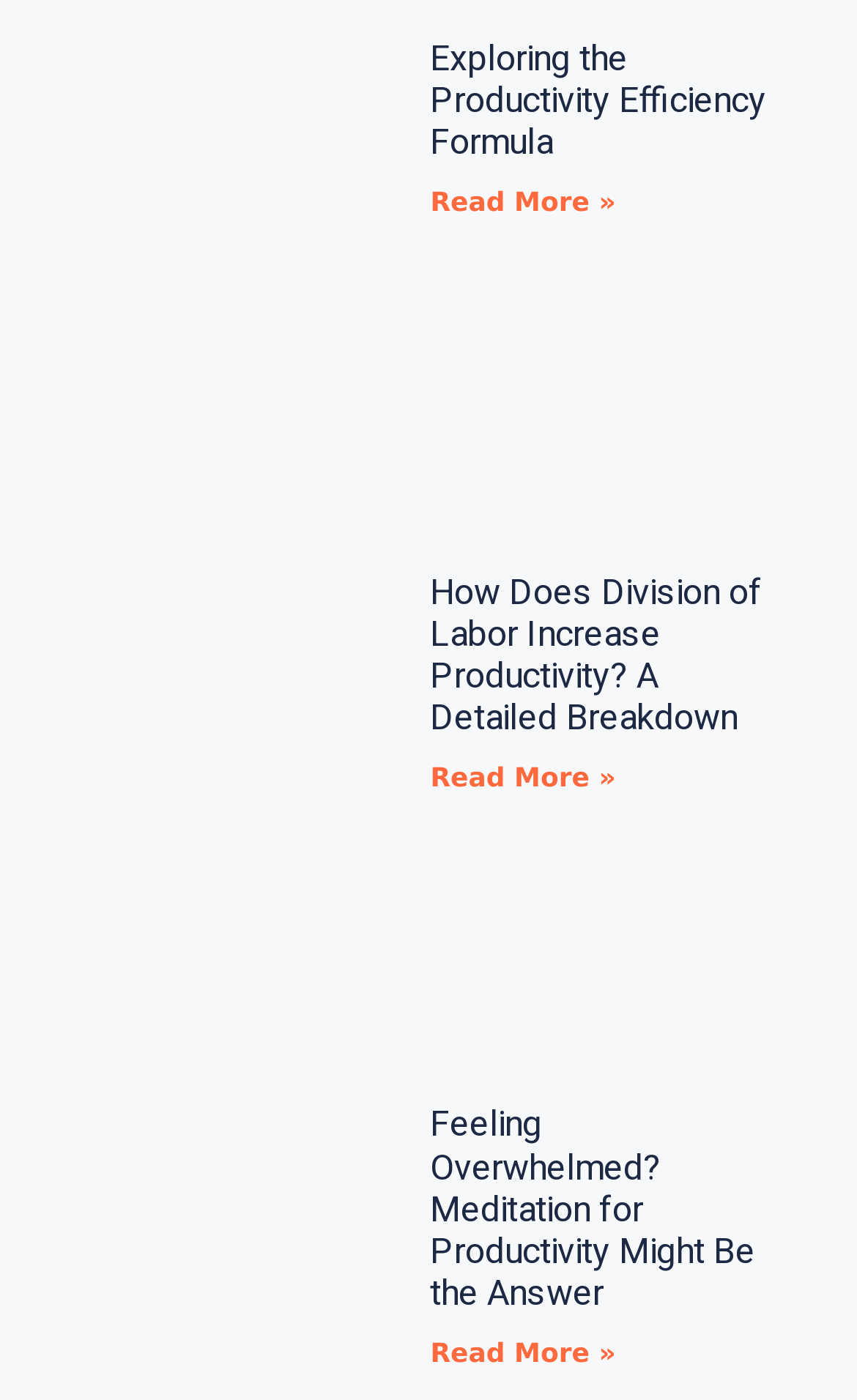Pinpoint the bounding box coordinates of the clickable area needed to execute the instruction: "View 'Featured Vortex Flow Meters'". The coordinates should be specified as four float numbers between 0 and 1, i.e., [left, top, right, bottom].

None